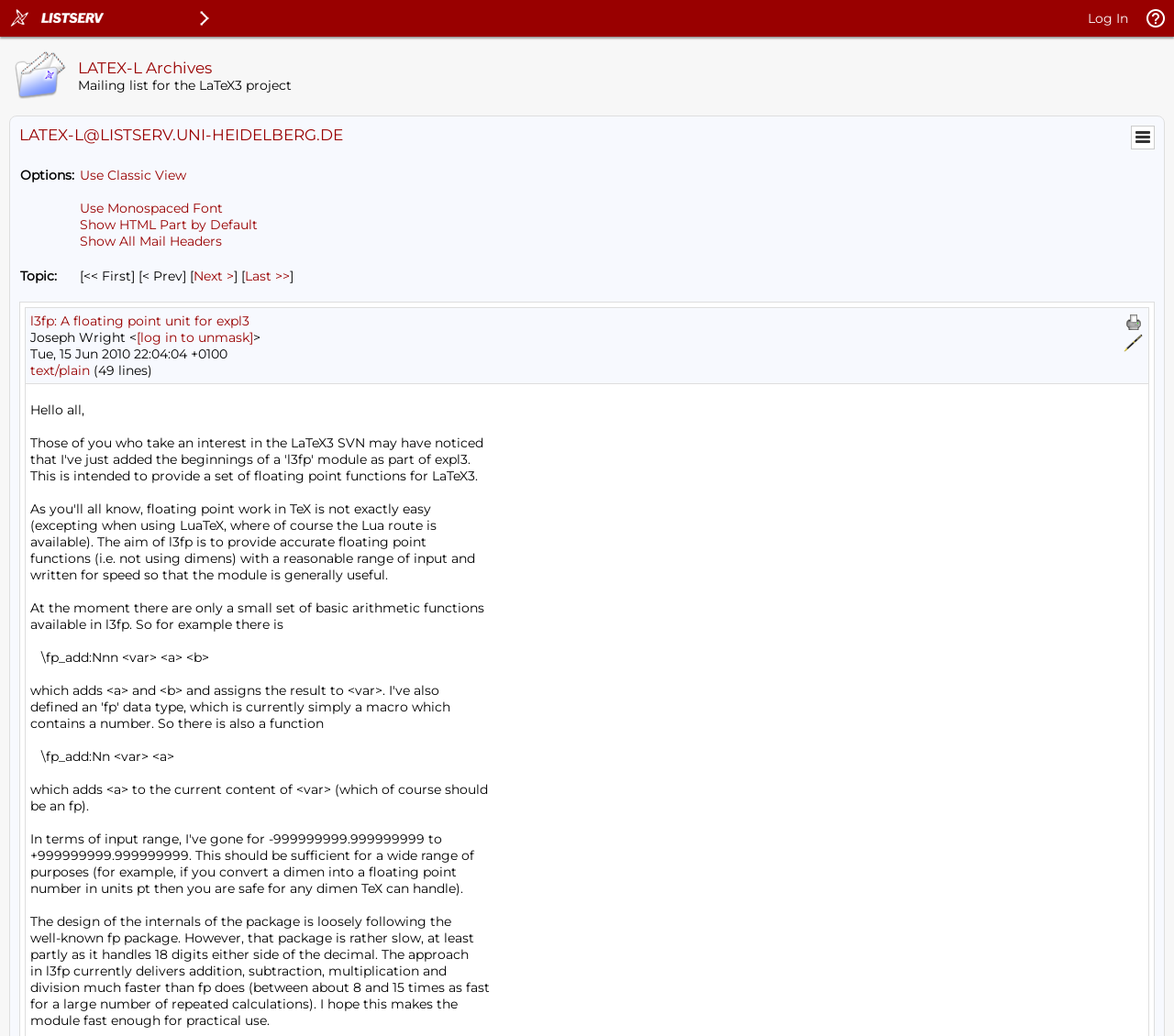Please identify the bounding box coordinates of the element's region that should be clicked to execute the following instruction: "Print the message". The bounding box coordinates must be four float numbers between 0 and 1, i.e., [left, top, right, bottom].

[0.957, 0.302, 0.974, 0.321]